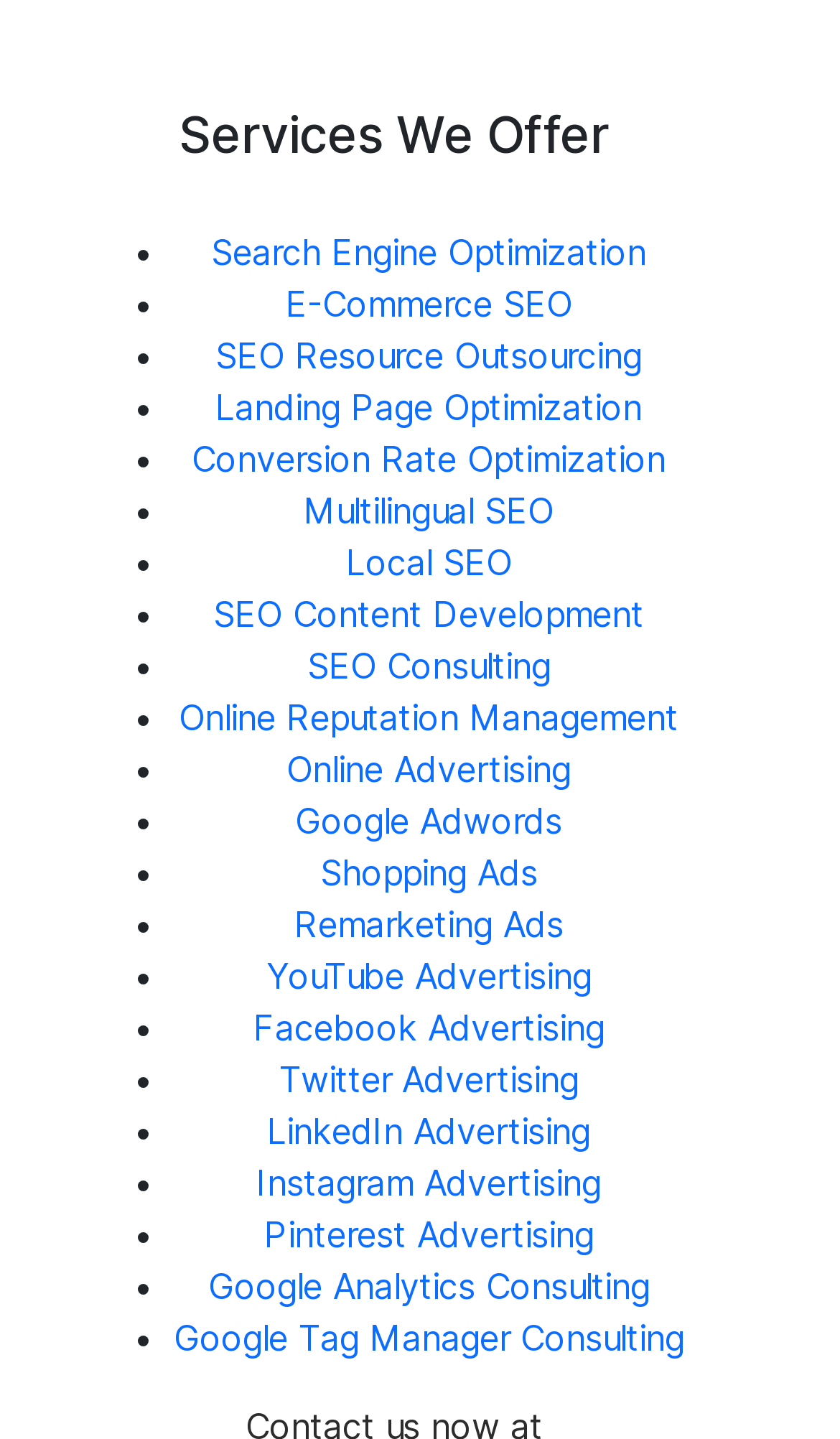What is the purpose of the bullet points on the webpage?
Please provide a single word or phrase as your answer based on the image.

To list services